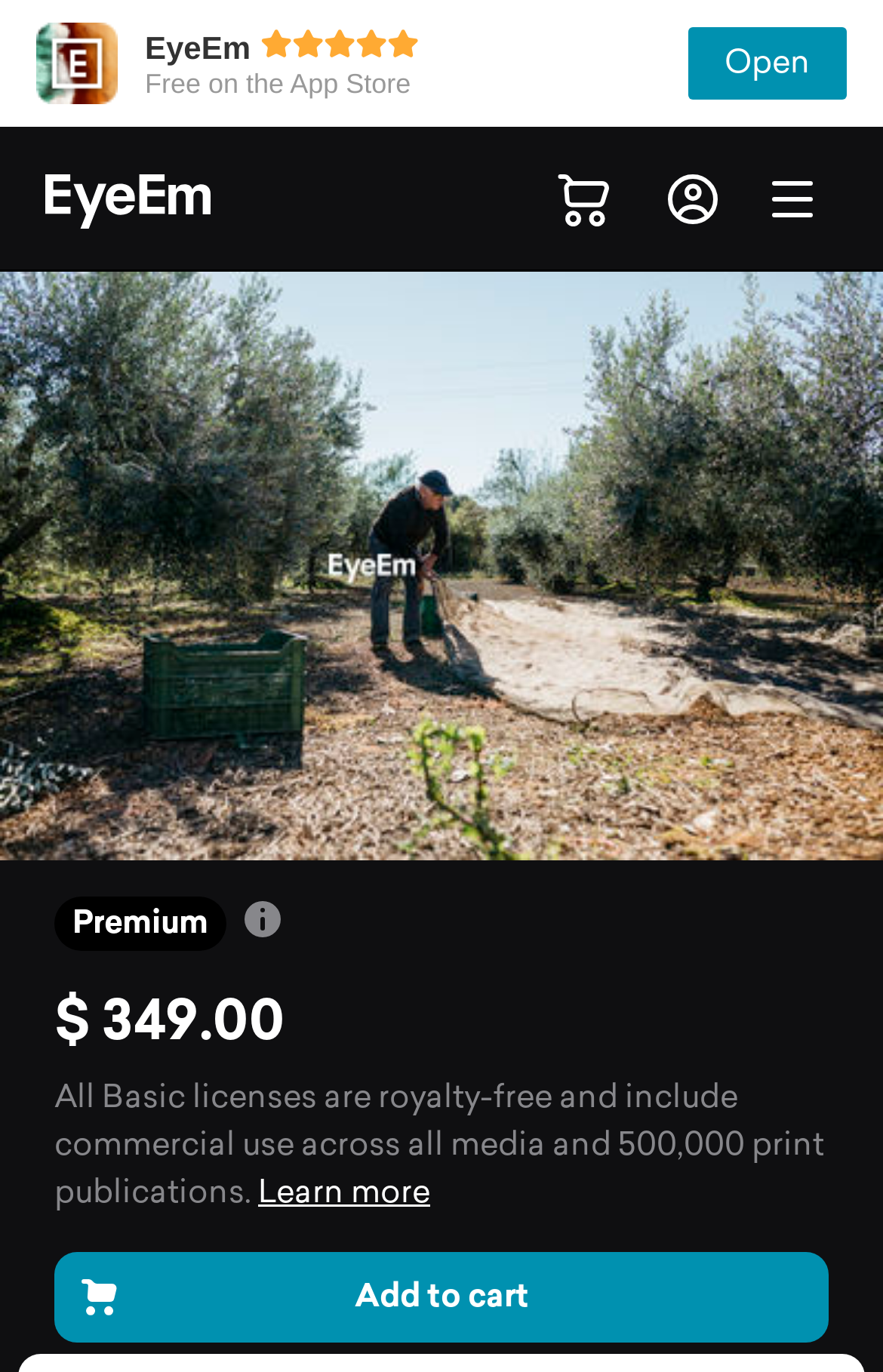What is the purpose of the 'Add to cart' button?
Refer to the image and offer an in-depth and detailed answer to the question.

The 'Add to cart' button is likely used to purchase the image, as it is a common e-commerce functionality. This is also implied by the presence of the price and licensing information nearby.